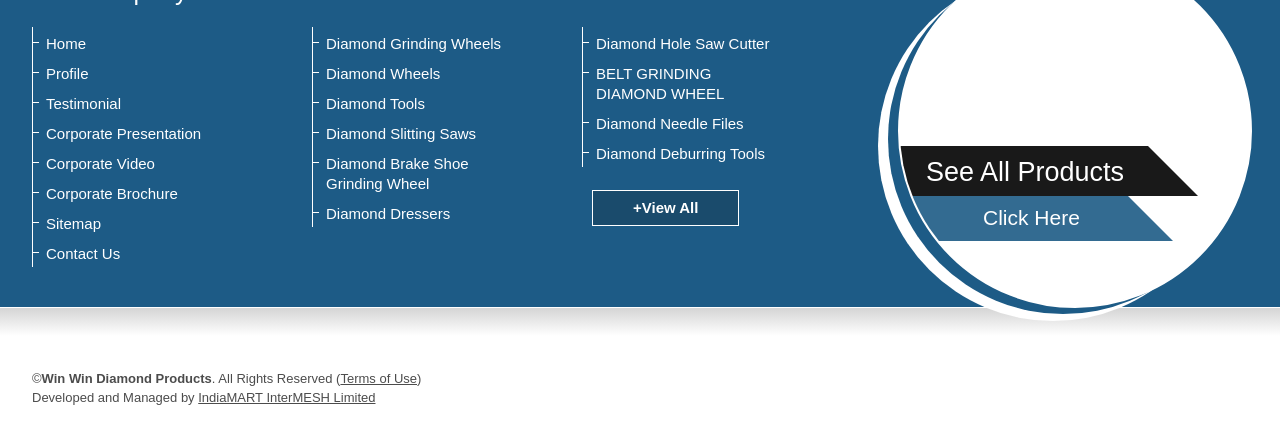Find the bounding box coordinates for the element that must be clicked to complete the instruction: "visit corporate presentation". The coordinates should be four float numbers between 0 and 1, indicated as [left, top, right, bottom].

[0.028, 0.277, 0.181, 0.322]